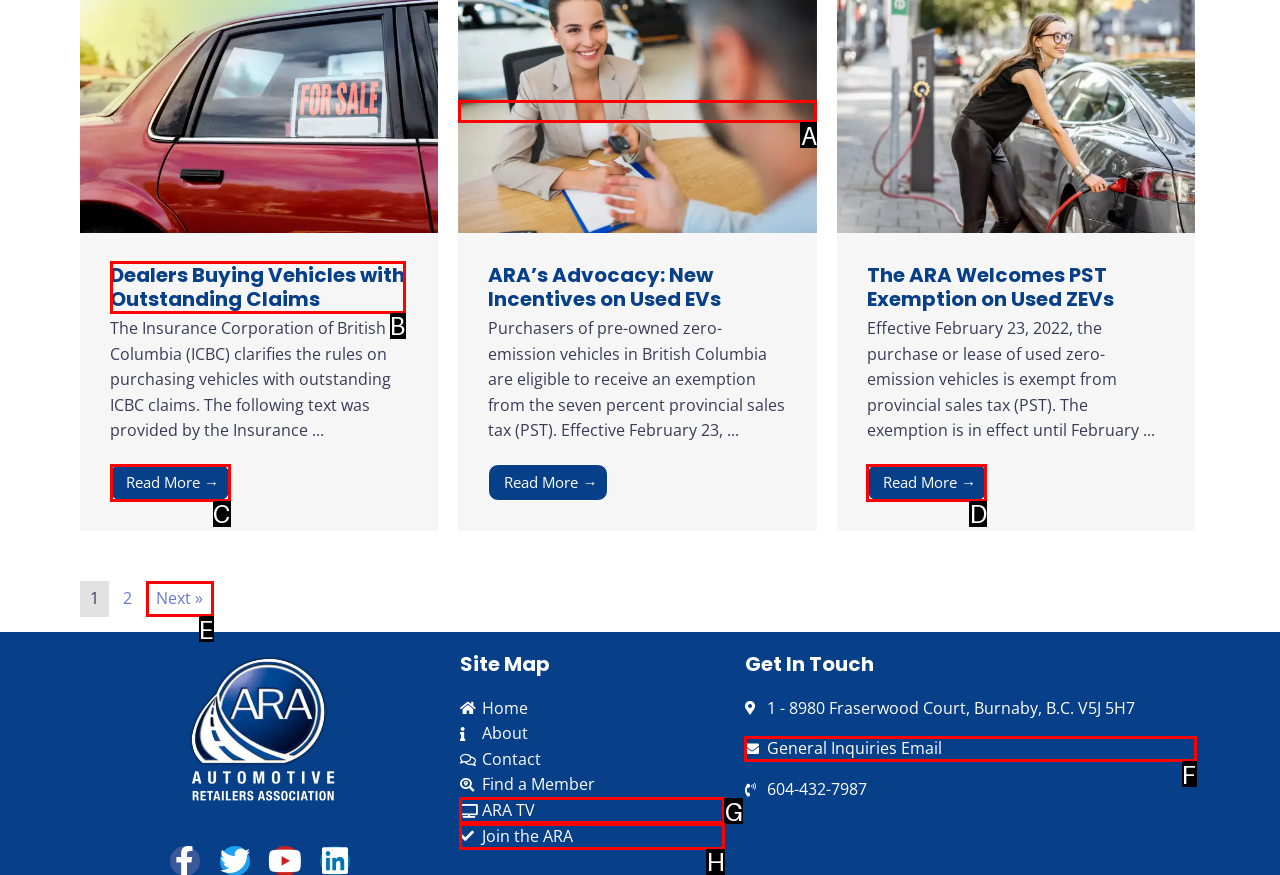Identify which HTML element matches the description: Next »
Provide your answer in the form of the letter of the correct option from the listed choices.

E